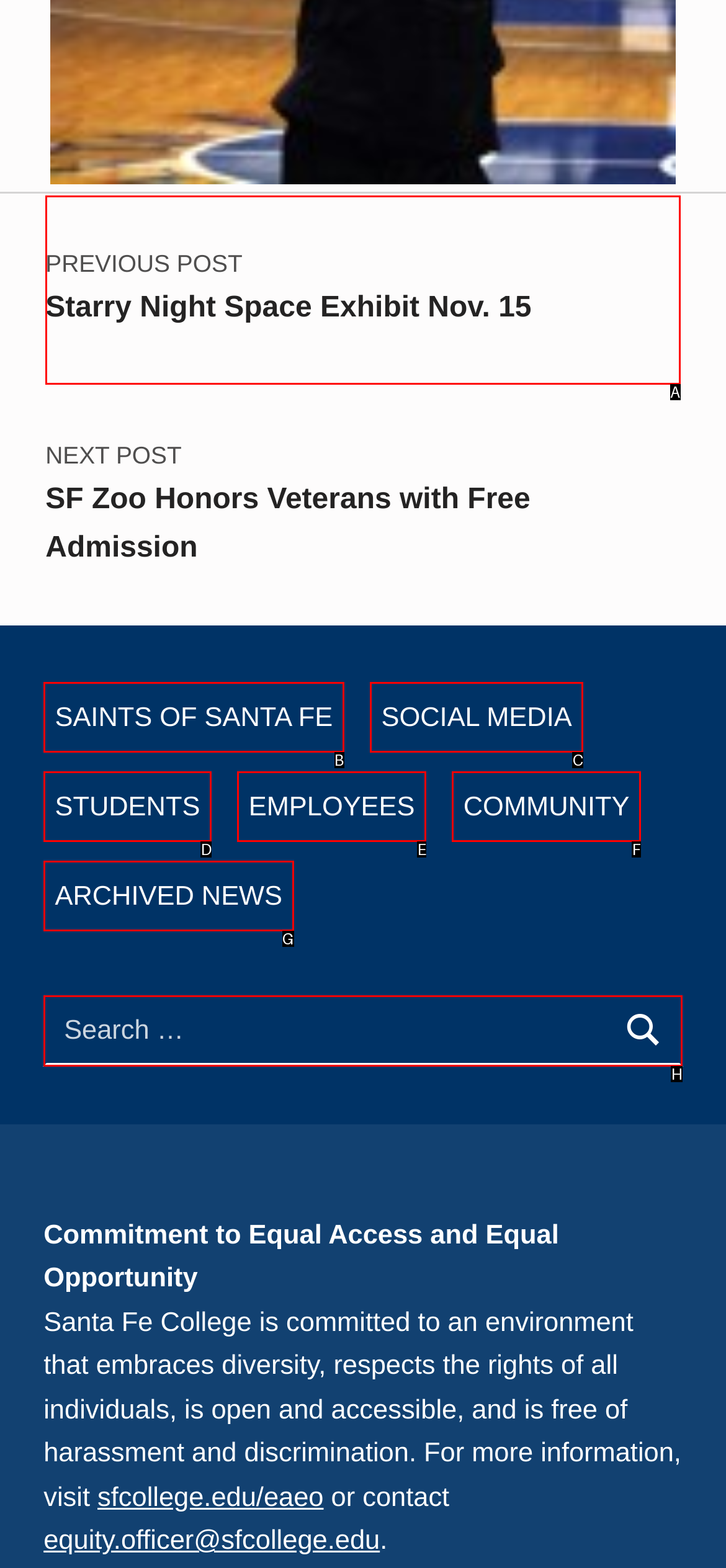Determine the HTML element to click for the instruction: Discover what is factor based investing.
Answer with the letter corresponding to the correct choice from the provided options.

None